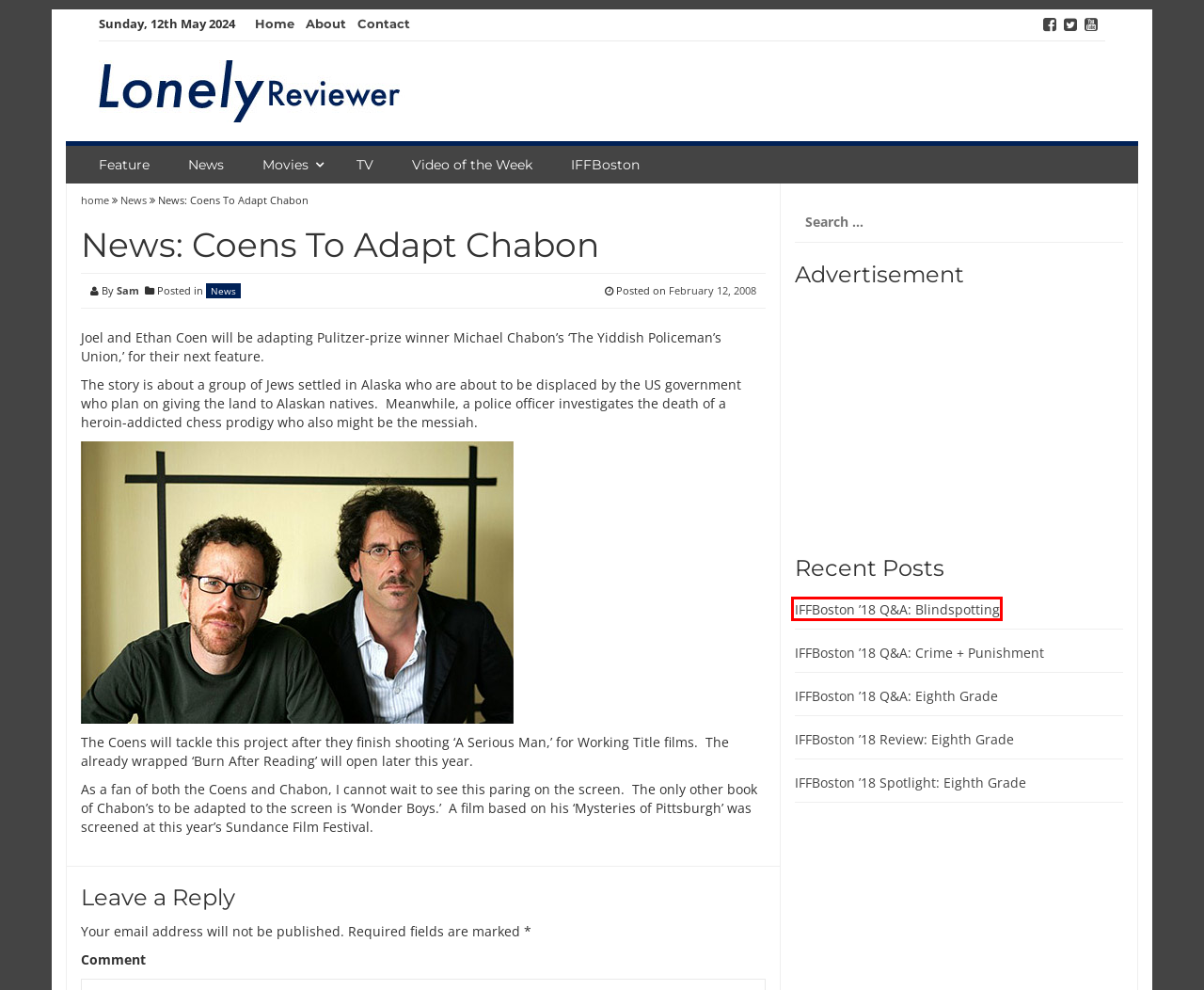You are given a screenshot of a webpage with a red rectangle bounding box around an element. Choose the best webpage description that matches the page after clicking the element in the bounding box. Here are the candidates:
A. IFFBoston ’18 Spotlight: Eighth Grade – Lonely Reviewer.com
B. IFFBoston ’18 Q&A: Eighth Grade – Lonely Reviewer.com
C. News – Lonely Reviewer.com
D. IFFBoston ’18 Q&A: Crime + Punishment – Lonely Reviewer.com
E. Contact – Lonely Reviewer.com
F. Feature – Lonely Reviewer.com
G. Lonely Reviewer.com
H. IFFBoston ’18 Q&A: Blindspotting – Lonely Reviewer.com

H